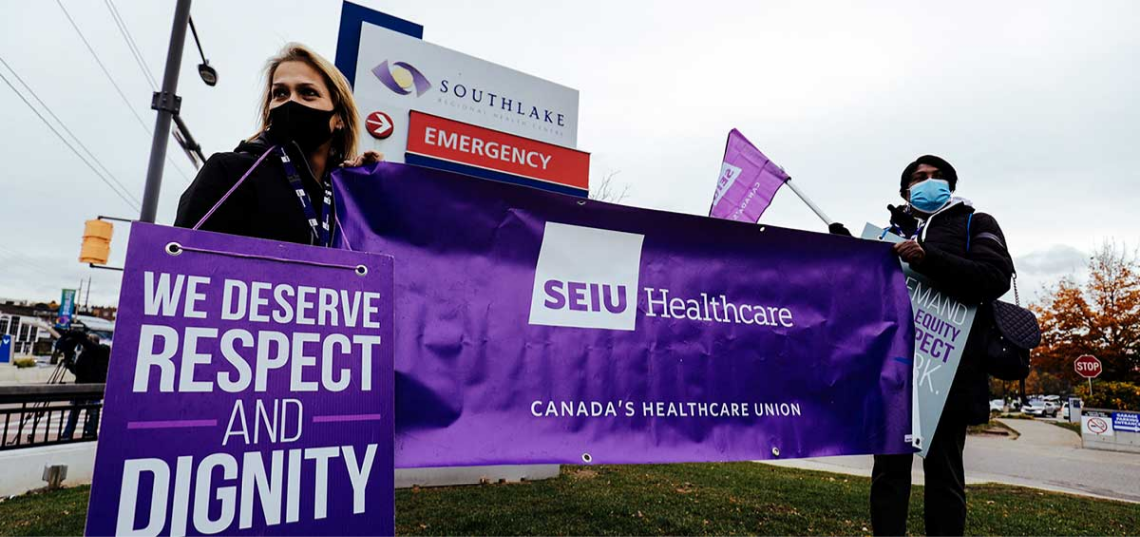Describe all the important aspects and details of the image.

In a powerful demonstration advocating for healthcare workers' rights, two individuals stand outside Southlake Regional Health Centre's emergency entrance, prominently displaying purple banners. One banner boldly states, "WE DESERVE RESPECT AND DIGNITY," emphasizing the need for recognition and fair treatment for healthcare professionals. The vibrant SEIU Healthcare banner, which reads "CANADA'S HEALTHCARE UNION," underscores the collective identity and strength of the union. The backdrop features the Southlake emergency sign, symbolizing the urgent context of their protest amidst ongoing challenges in the healthcare system. Both demonstrators wear masks, highlighting the continued importance of safety and solidarity in their cause.